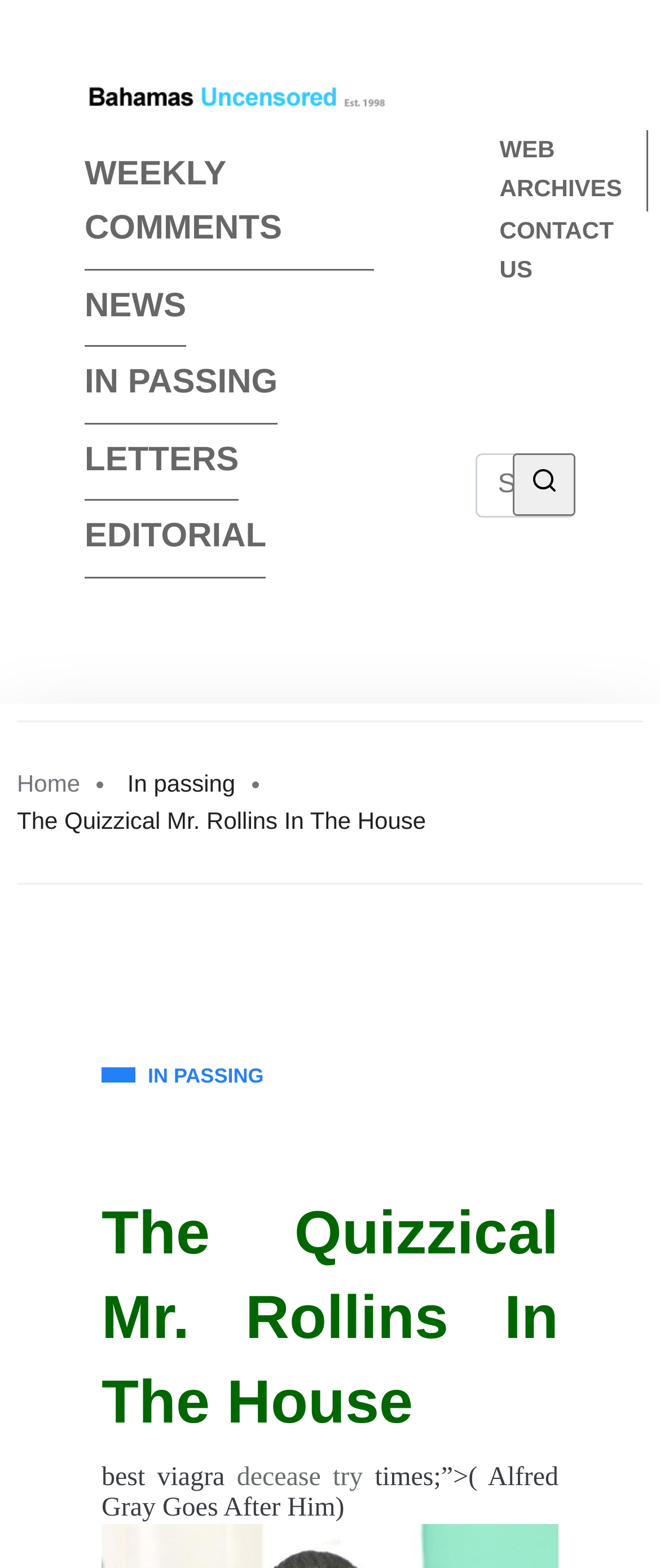Please find the bounding box coordinates (top-left x, top-left y, bottom-right x, bottom-right y) in the screenshot for the UI element described as follows: Letters

[0.128, 0.276, 0.362, 0.319]